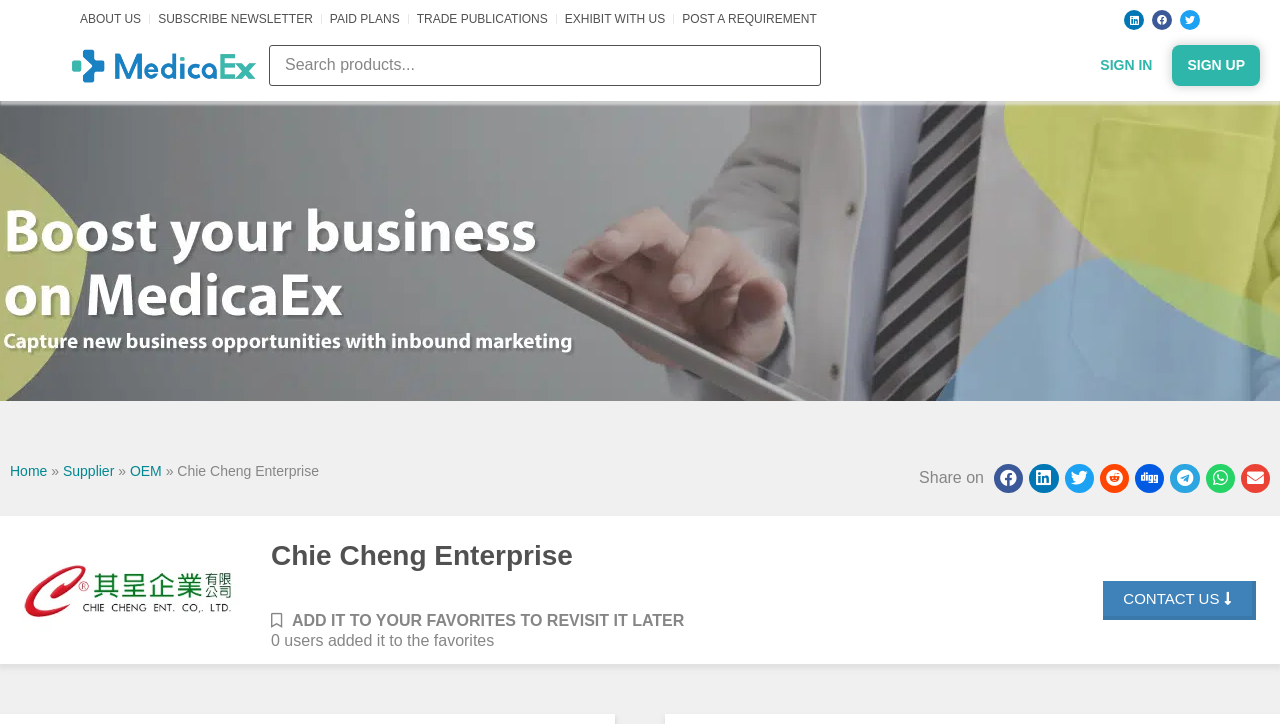Pinpoint the bounding box coordinates of the element that must be clicked to accomplish the following instruction: "Explore 'aesthetic sound' tag". The coordinates should be in the format of four float numbers between 0 and 1, i.e., [left, top, right, bottom].

None